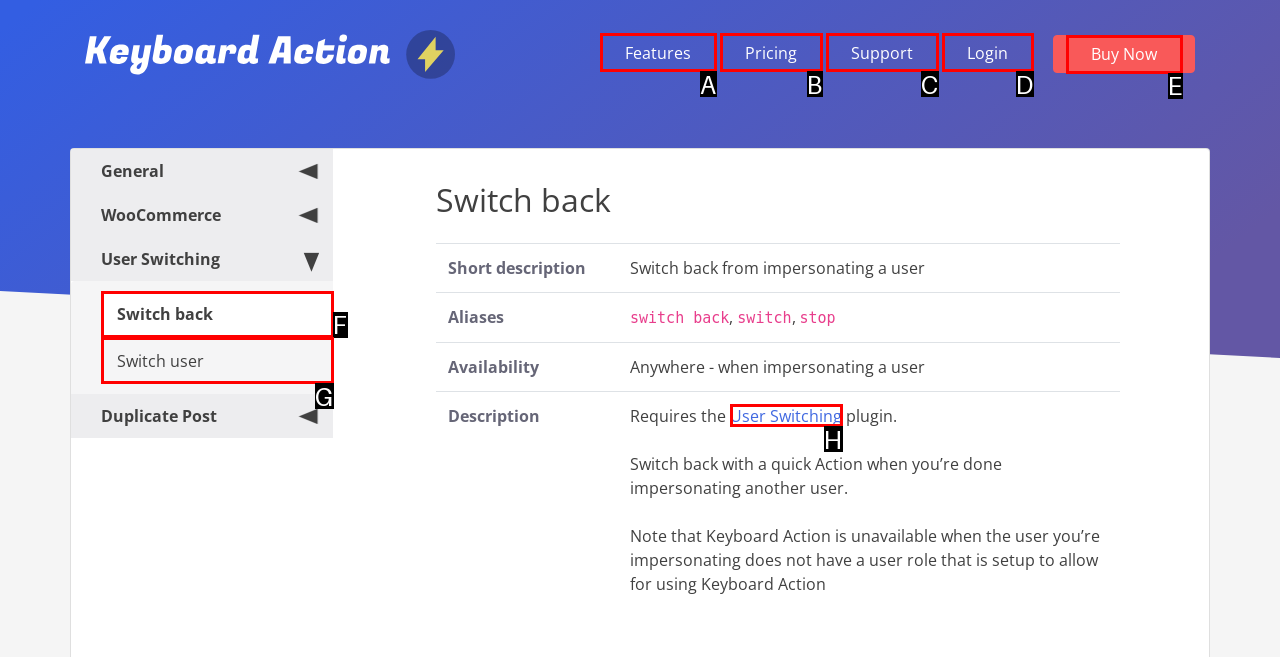Select the HTML element that corresponds to the description: Switch user
Reply with the letter of the correct option from the given choices.

G